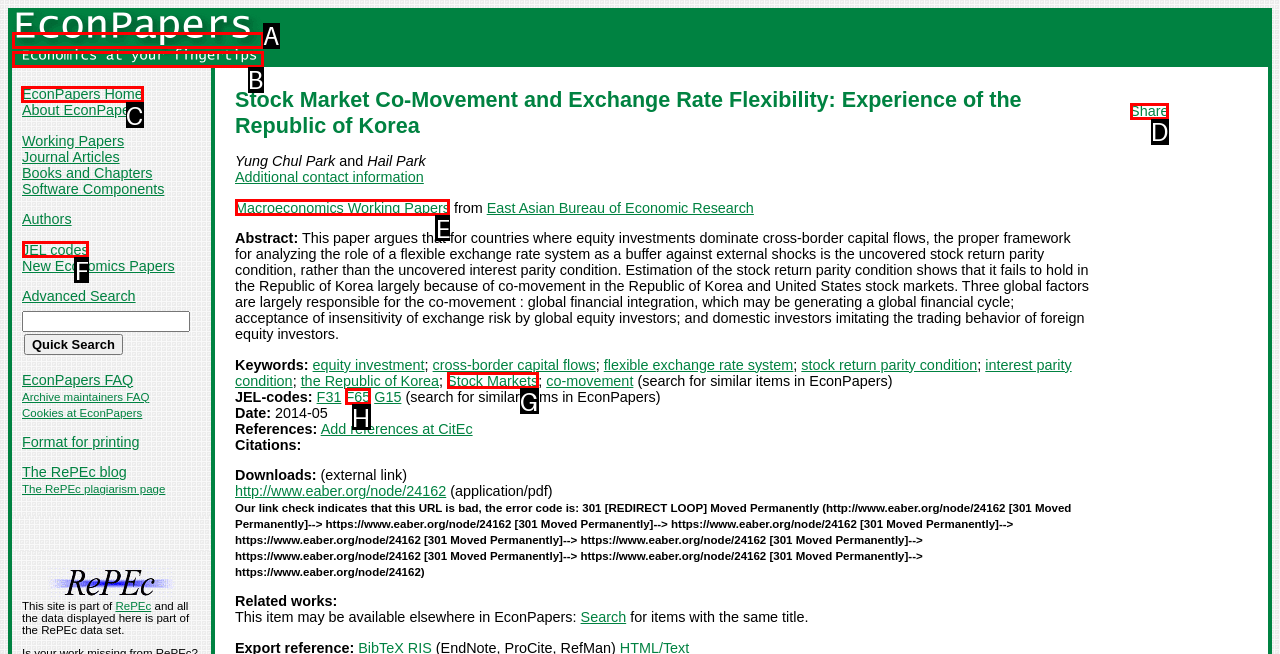Select the appropriate letter to fulfill the given instruction: Visit the EconPapers home page
Provide the letter of the correct option directly.

C